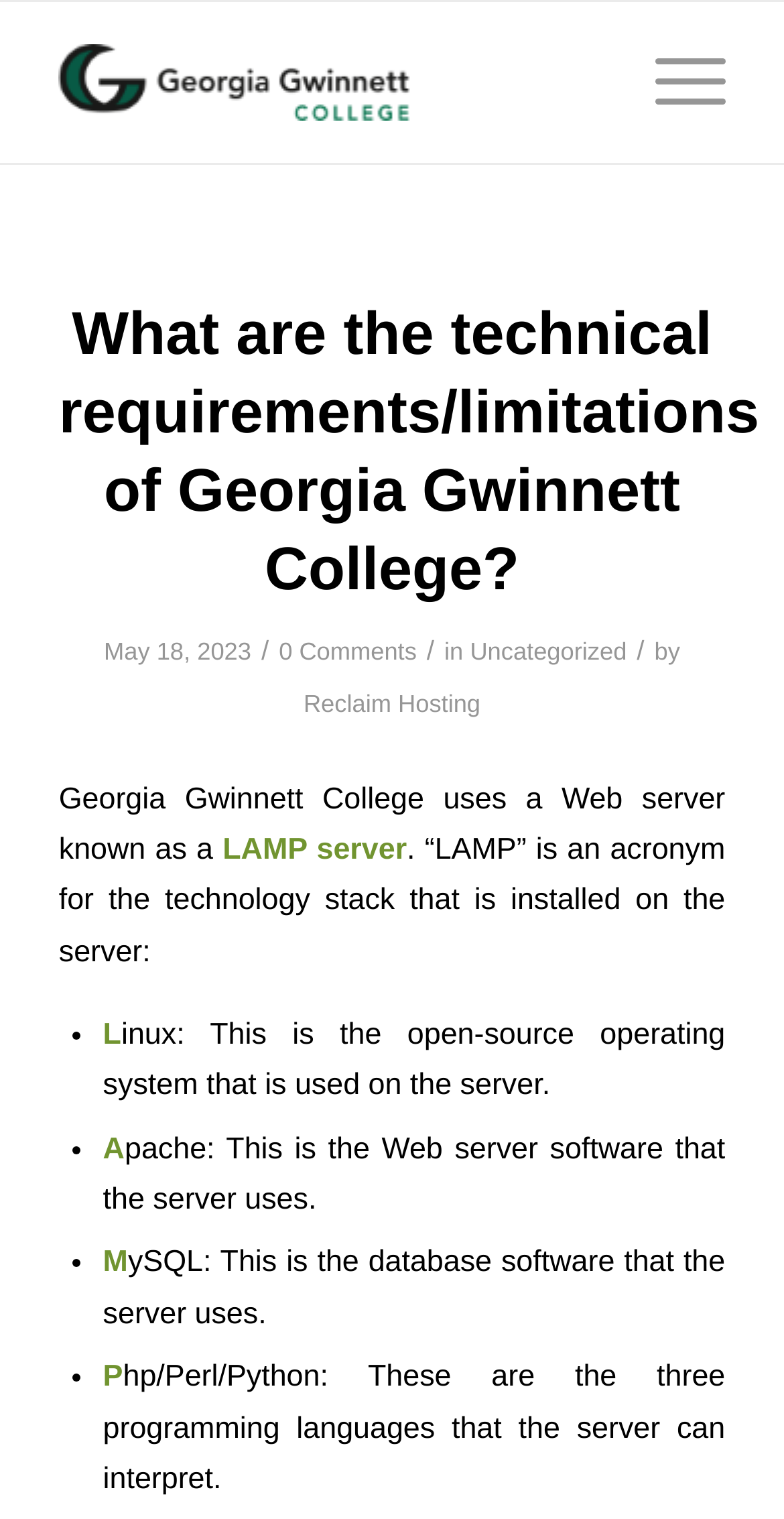How many programming languages can the server interpret?
Based on the image, answer the question with as much detail as possible.

According to the webpage, the server can interpret 'Php/Perl/Python: These are the three programming languages that the server can interpret.' This indicates that the server can interpret three programming languages.